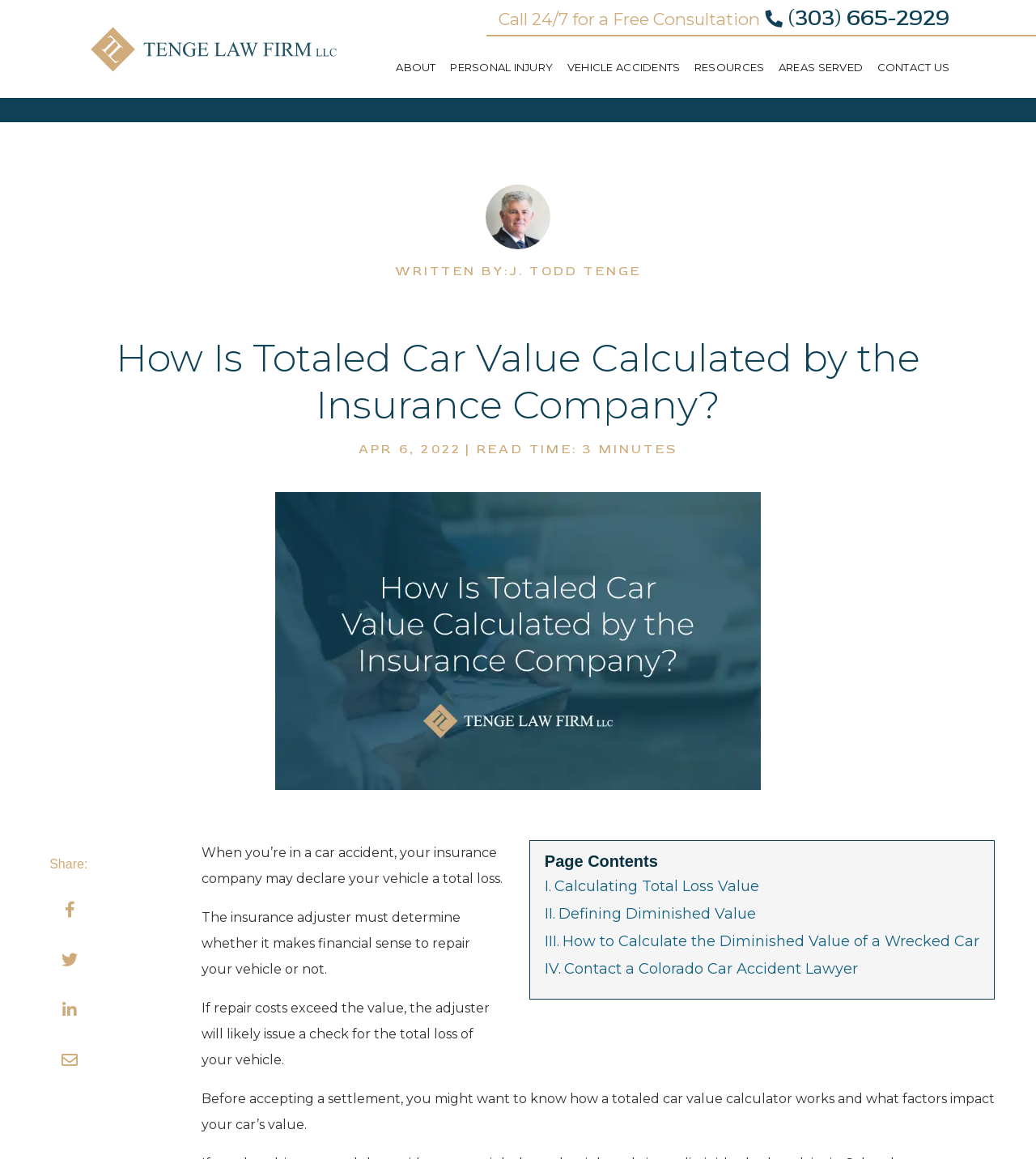Locate the bounding box coordinates of the element that should be clicked to fulfill the instruction: "Read the article about calculating total loss value".

[0.526, 0.763, 0.733, 0.77]